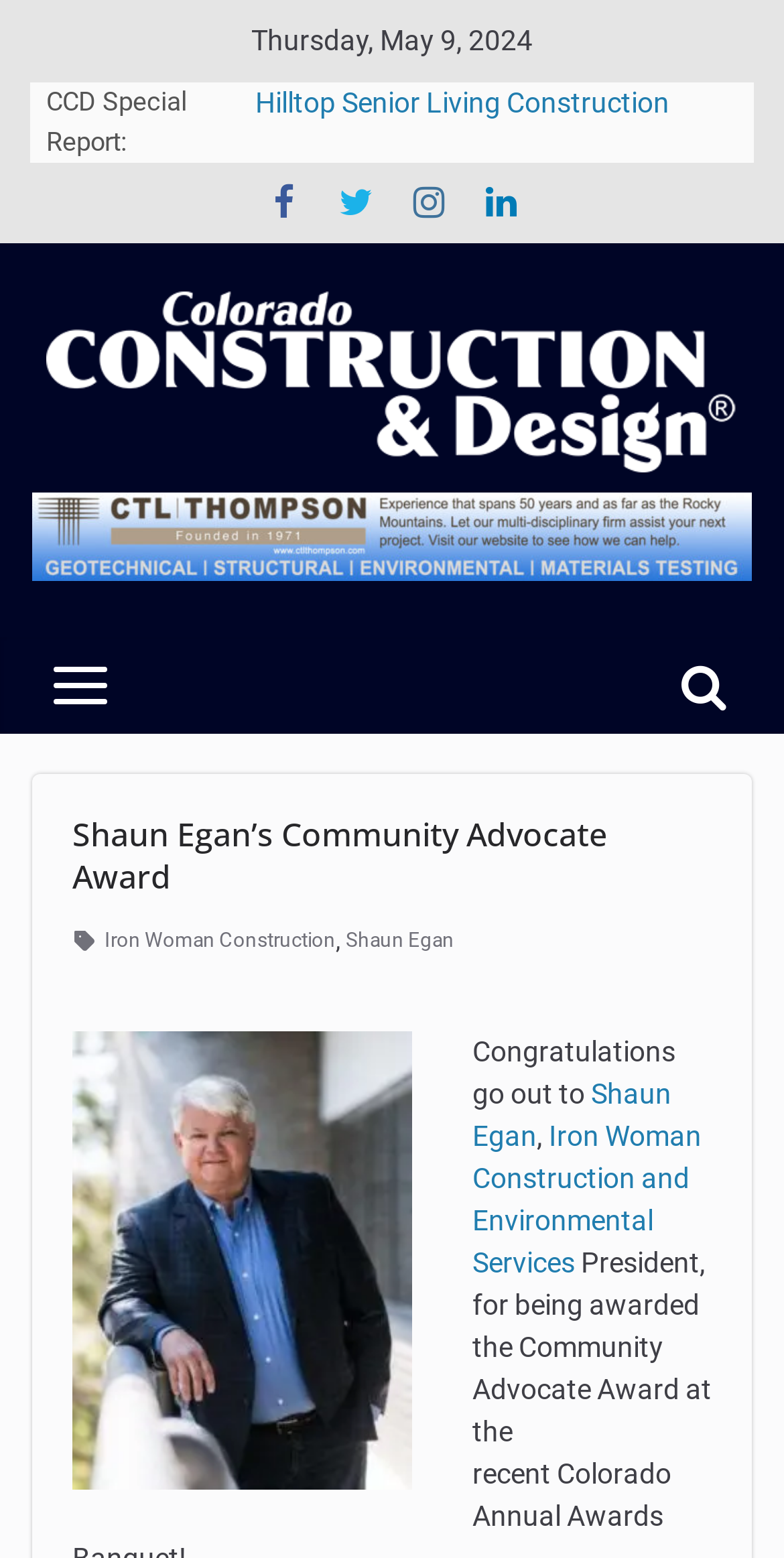Who is the president of Iron Woman Construction and Environmental Services? Examine the screenshot and reply using just one word or a brief phrase.

Shaun Egan